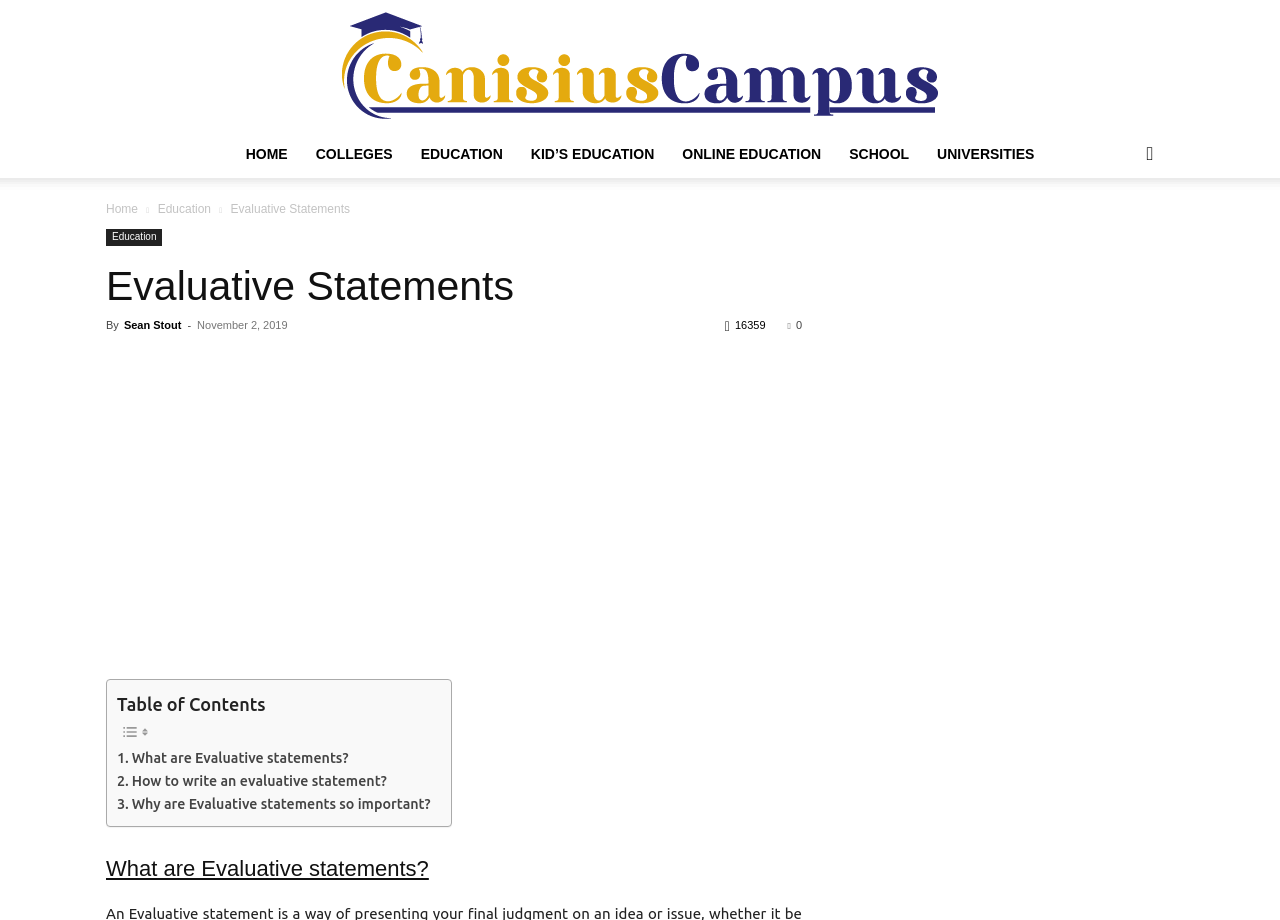What is the second link in the table of contents?
Give a detailed explanation using the information visible in the image.

I found a LayoutTable element with several link elements inside, which appears to be the table of contents. The second link element has the text '. How to write an evaluative statement?', which indicates that it is the second link in the table of contents.